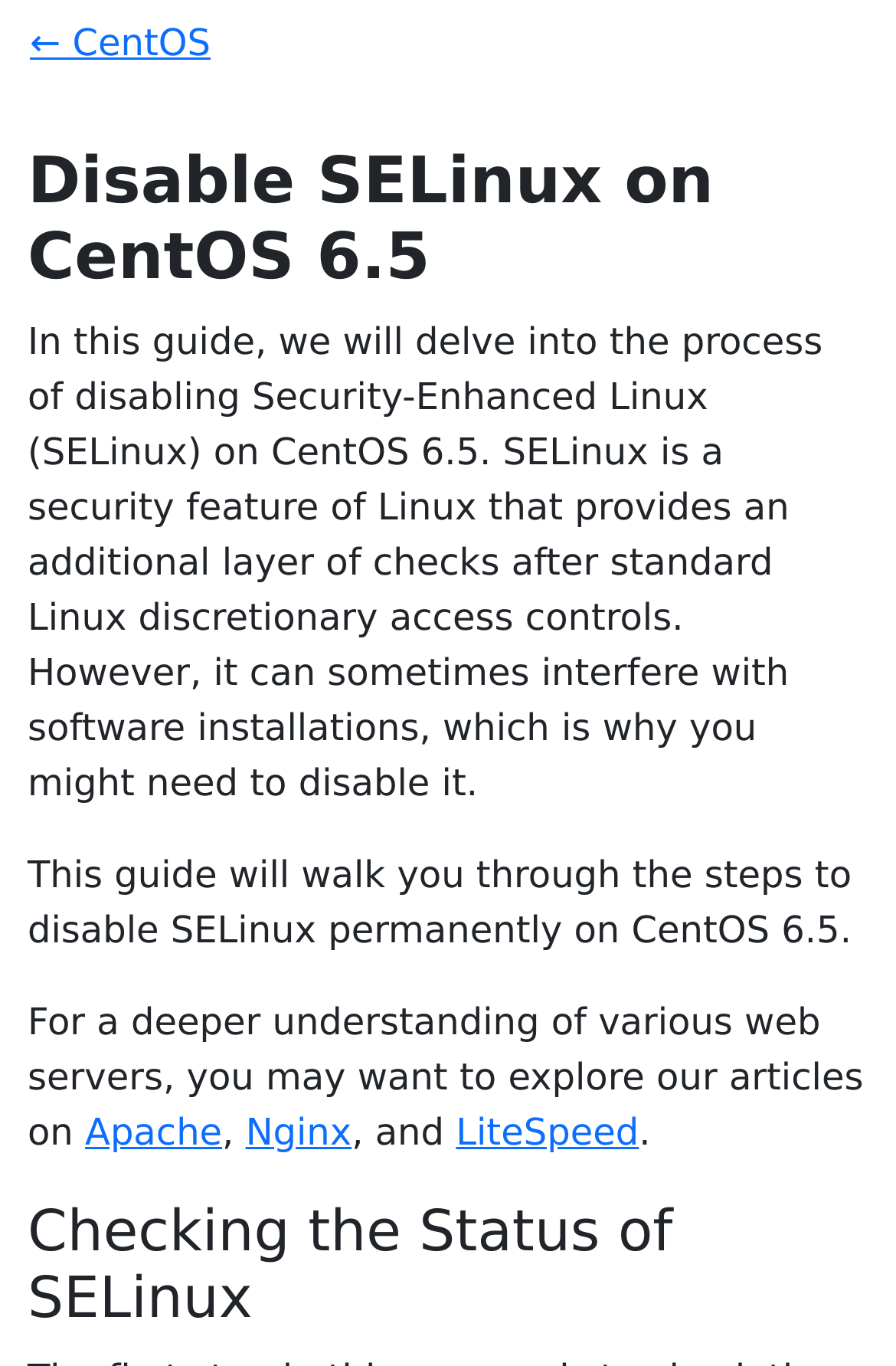Extract the bounding box coordinates for the HTML element that matches this description: "← CentOS". The coordinates should be four float numbers between 0 and 1, i.e., [left, top, right, bottom].

[0.031, 0.0, 0.279, 0.064]